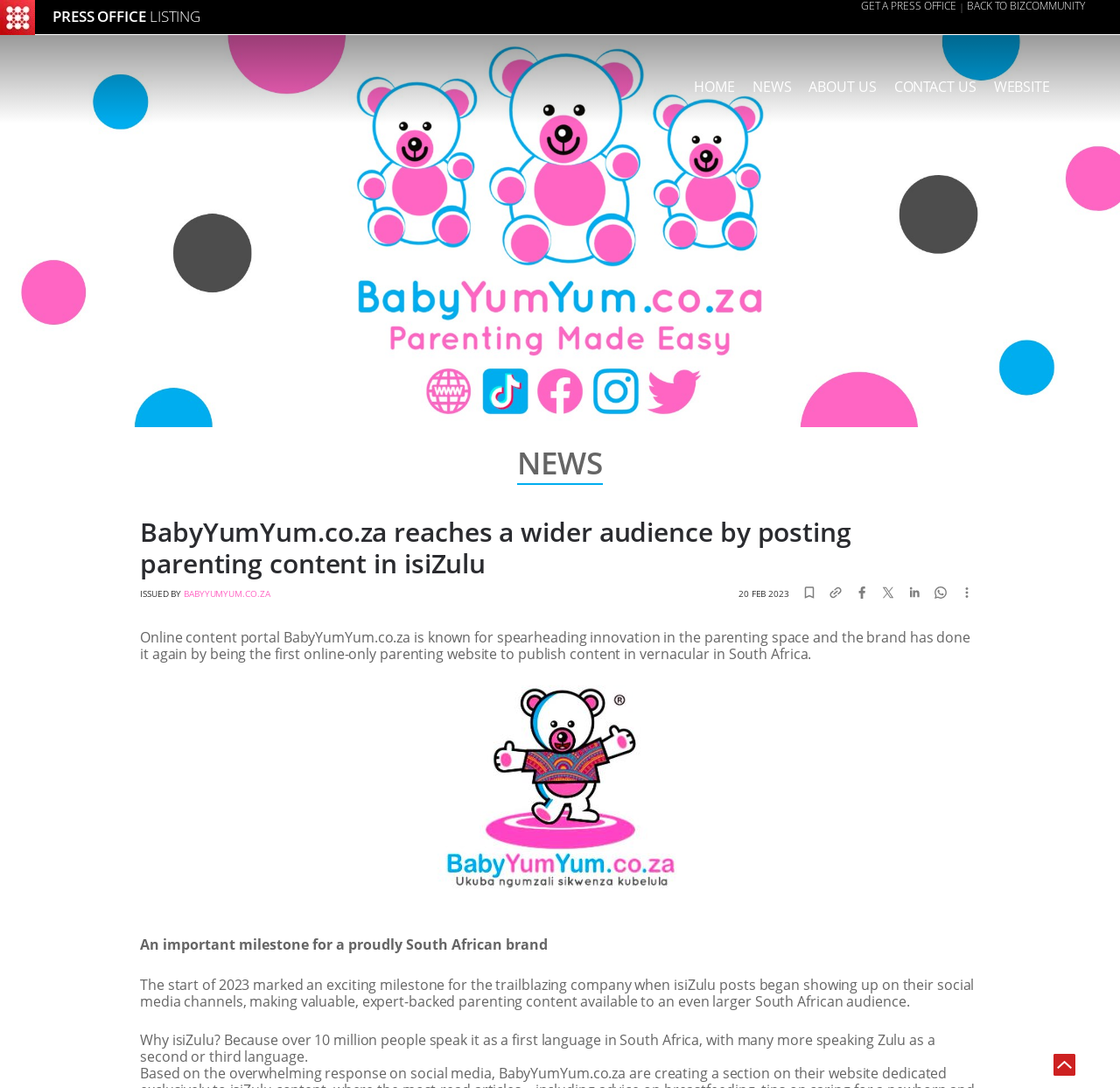Show the bounding box coordinates of the element that should be clicked to complete the task: "Click on the 'NEWS' link".

[0.672, 0.032, 0.707, 0.093]